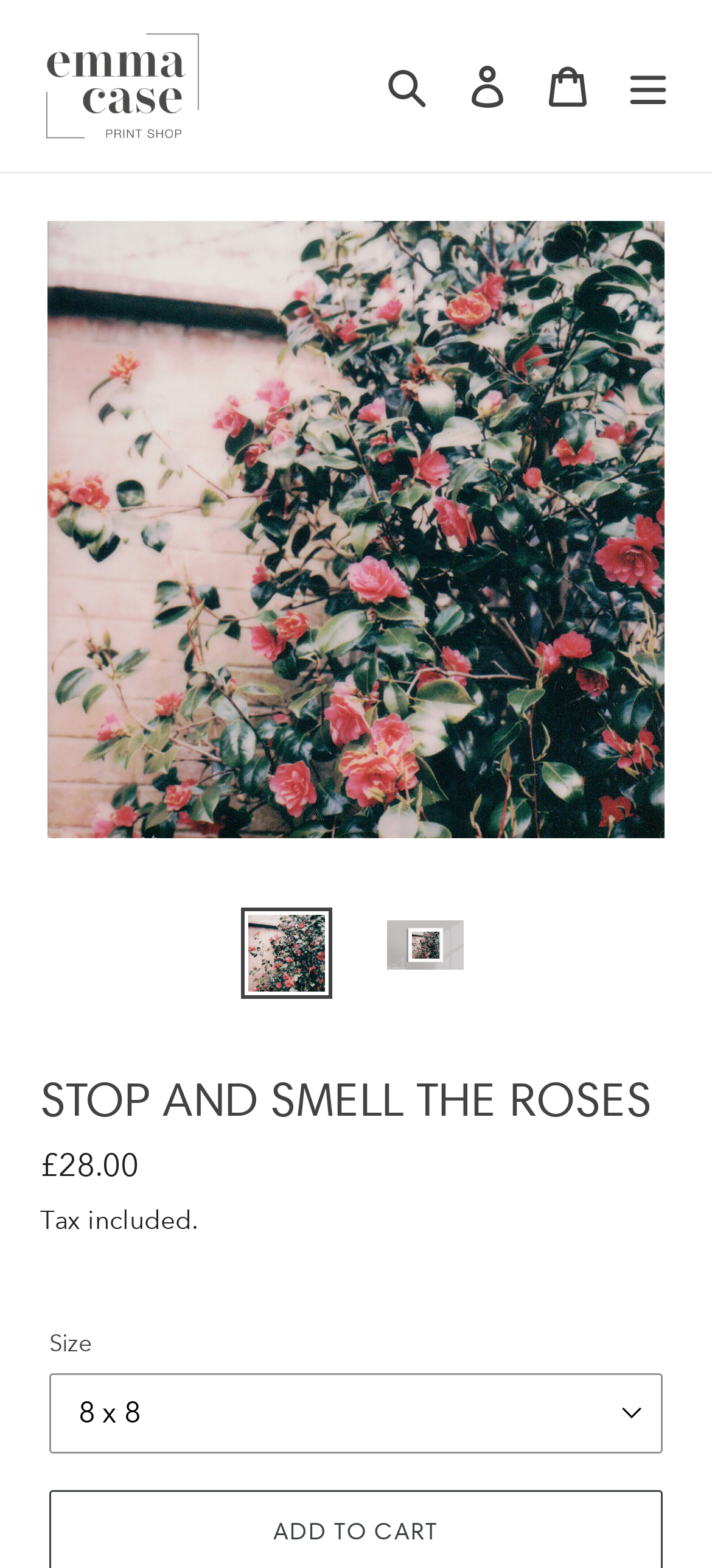Give a one-word or phrase response to the following question: What is the name of the print shop?

Emma Case Print Shop